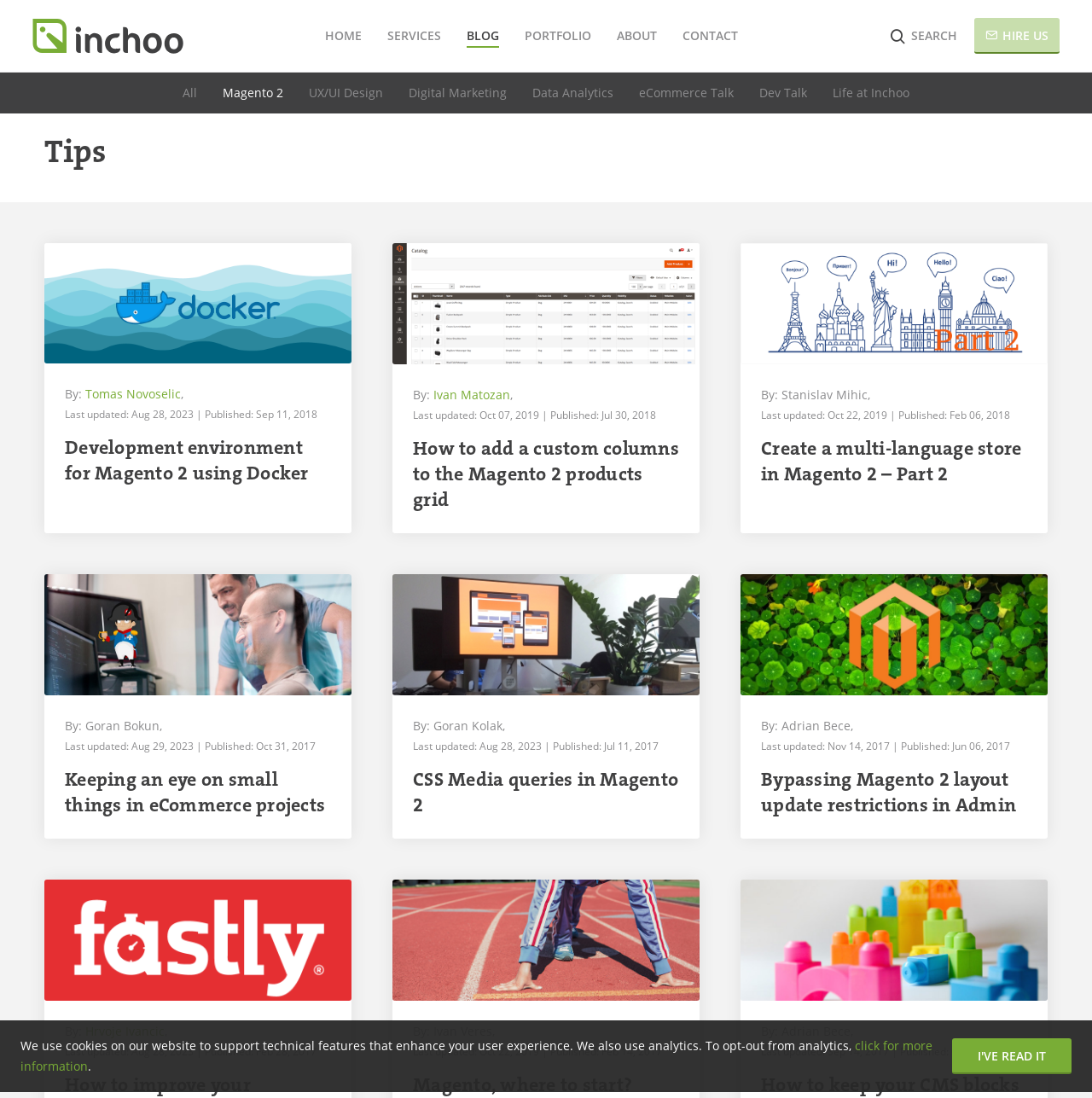Determine the coordinates of the bounding box for the clickable area needed to execute this instruction: "Click PARENTING CLASSES".

None